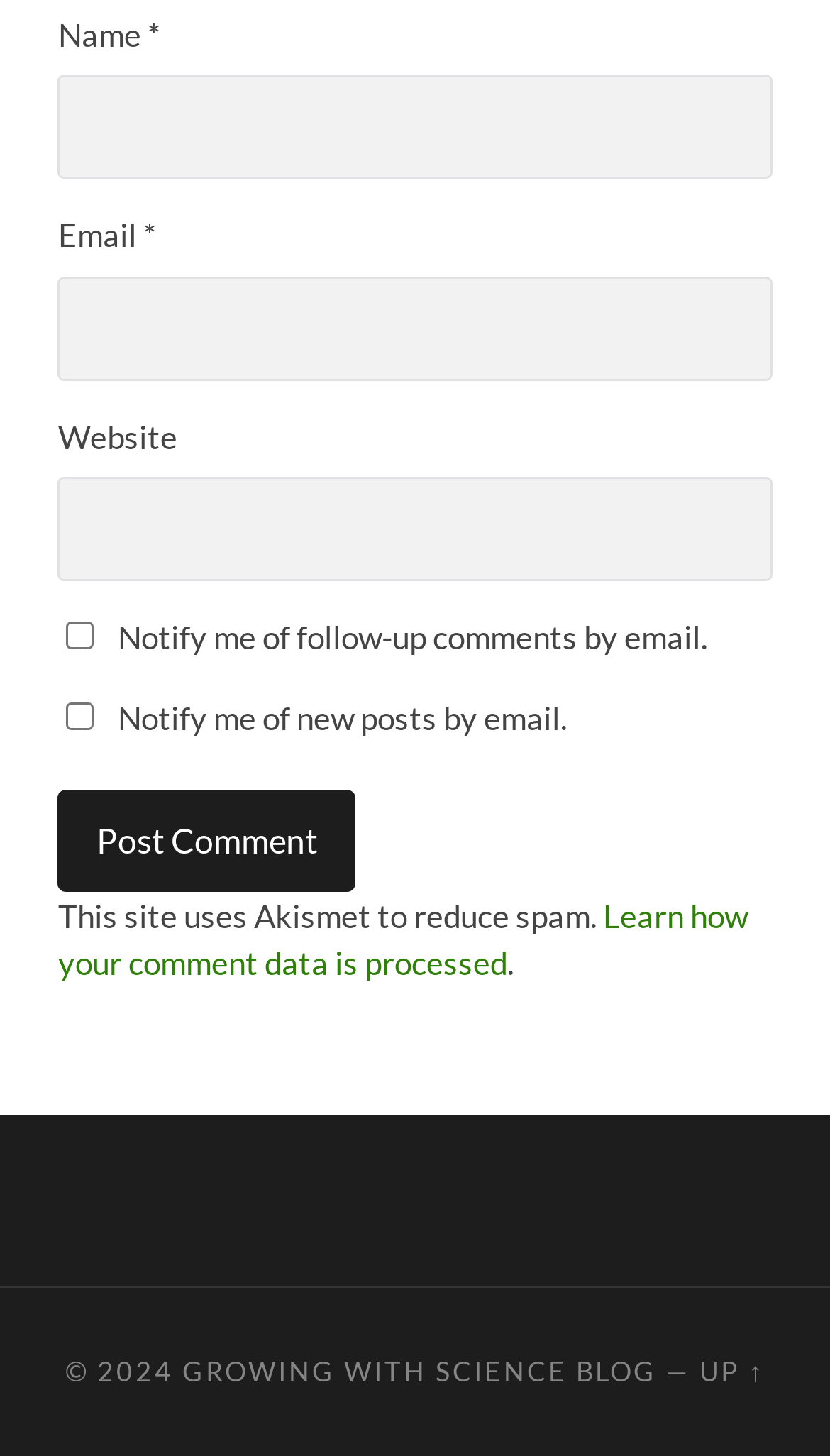Can you determine the bounding box coordinates of the area that needs to be clicked to fulfill the following instruction: "Input your email"?

[0.07, 0.19, 0.93, 0.262]